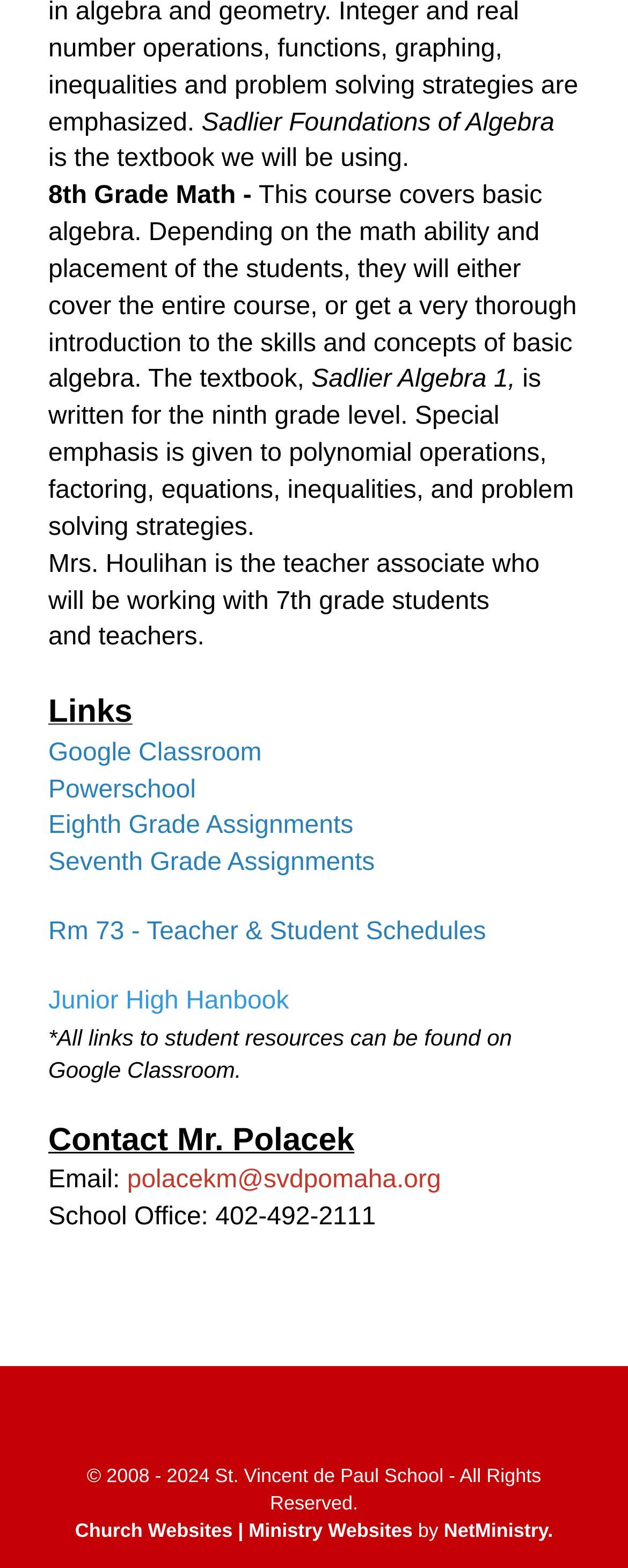Can you specify the bounding box coordinates for the region that should be clicked to fulfill this instruction: "View Eighth Grade Assignments".

[0.077, 0.518, 0.563, 0.536]